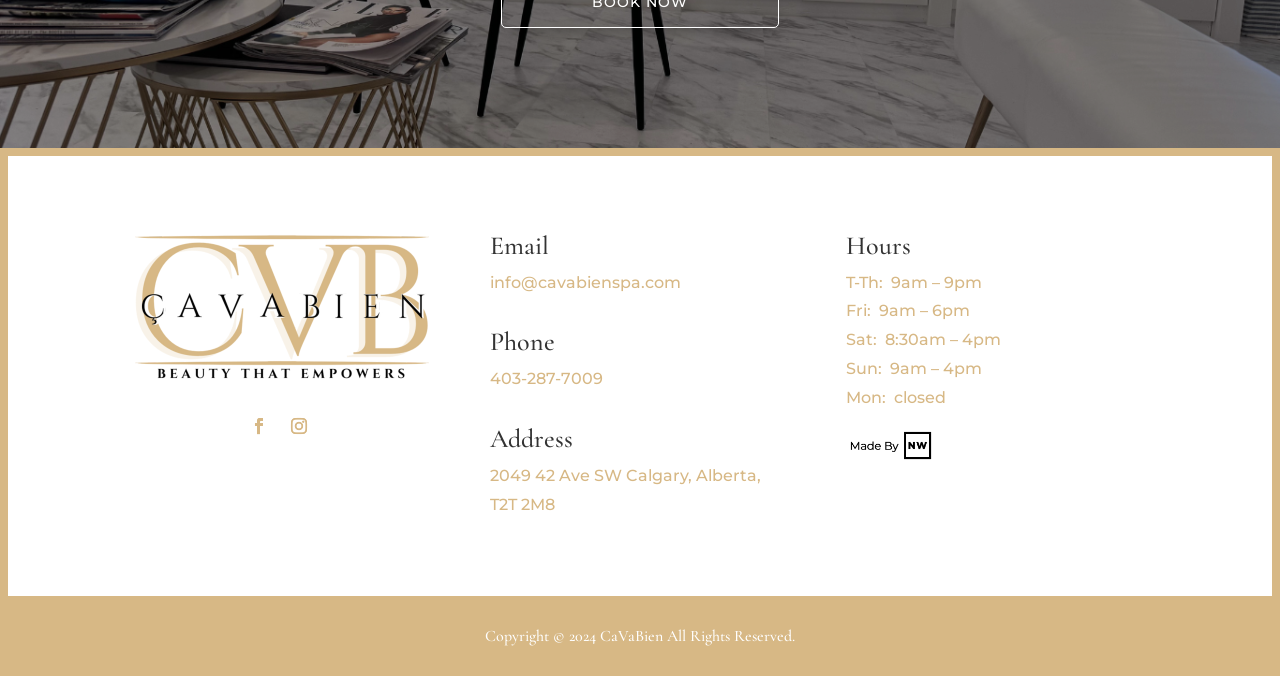What is the address of CaVaBien?
Please give a detailed and elaborate explanation in response to the question.

I found the address by looking at the 'Address' section, where it is listed as a series of static texts with the address '2049 42 Ave SW', city 'Calgary', province 'Alberta', and postal code 'T2T 2M8'.